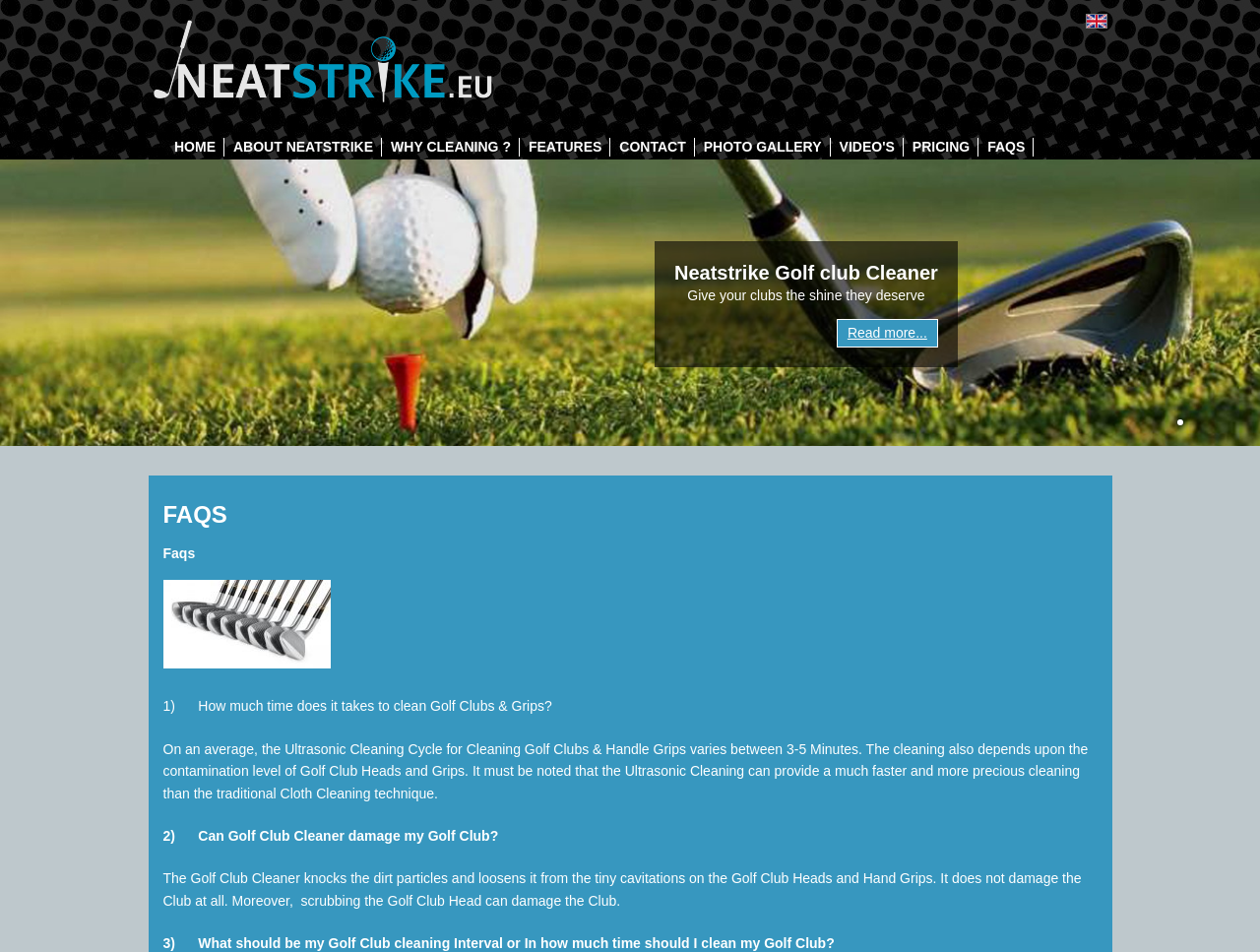Determine the bounding box of the UI component based on this description: "Home". The bounding box coordinates should be four float values between 0 and 1, i.e., [left, top, right, bottom].

[0.134, 0.145, 0.175, 0.166]